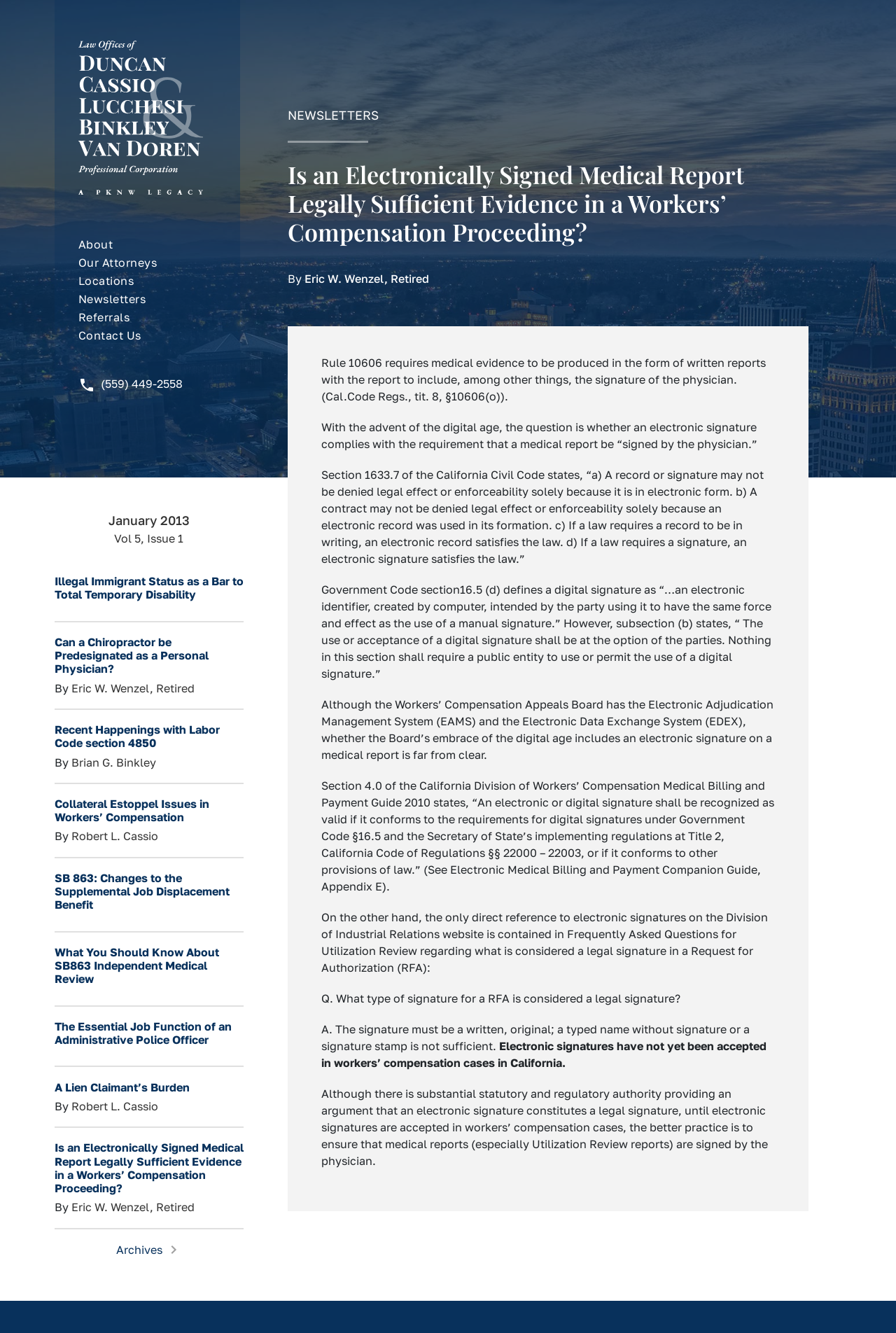Provide a single word or phrase to answer the given question: 
What is the topic of the article?

Electronically signed medical reports in workers' compensation